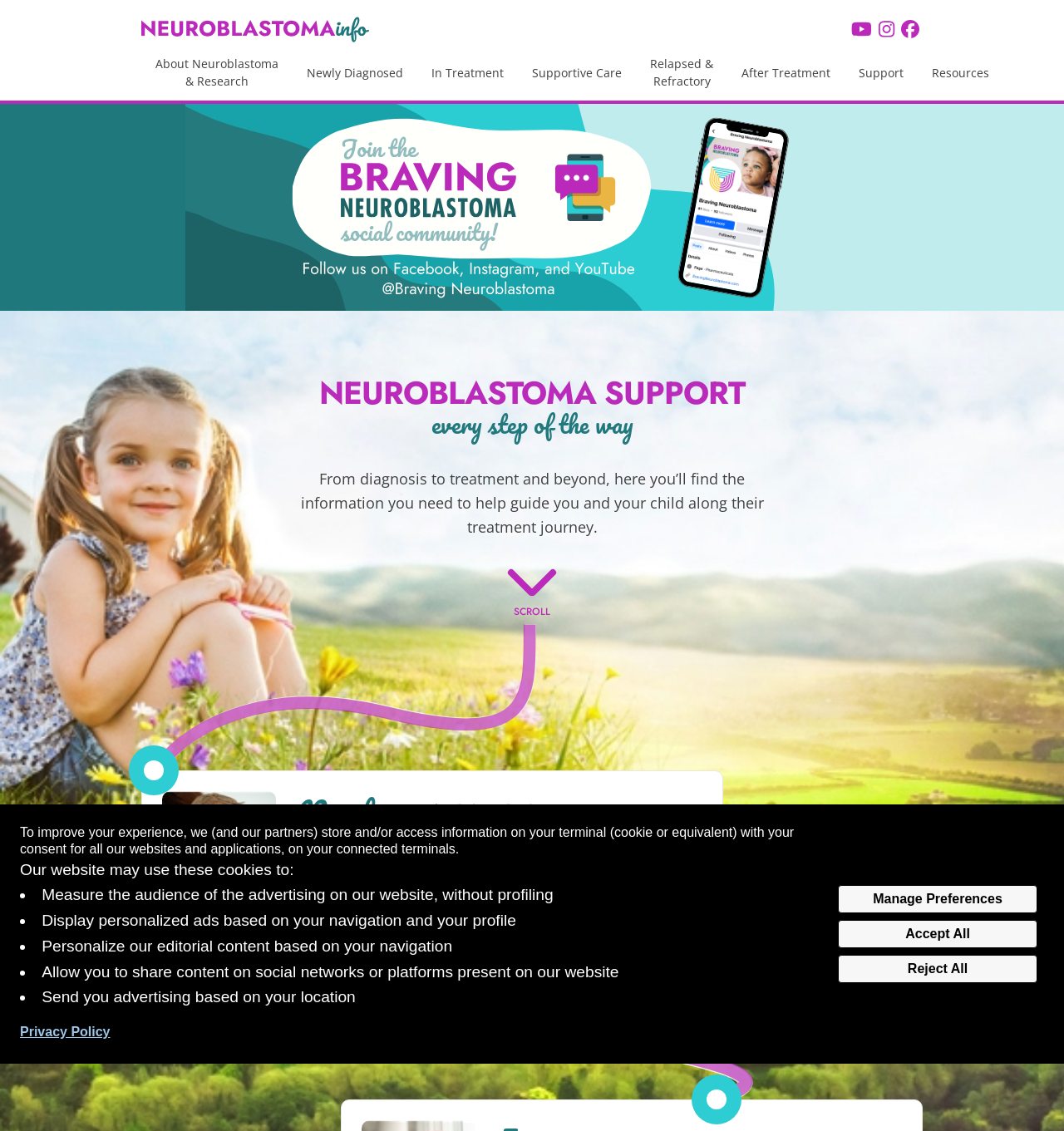Find the bounding box coordinates for the area that should be clicked to accomplish the instruction: "Explore resources".

[0.863, 0.043, 0.942, 0.088]